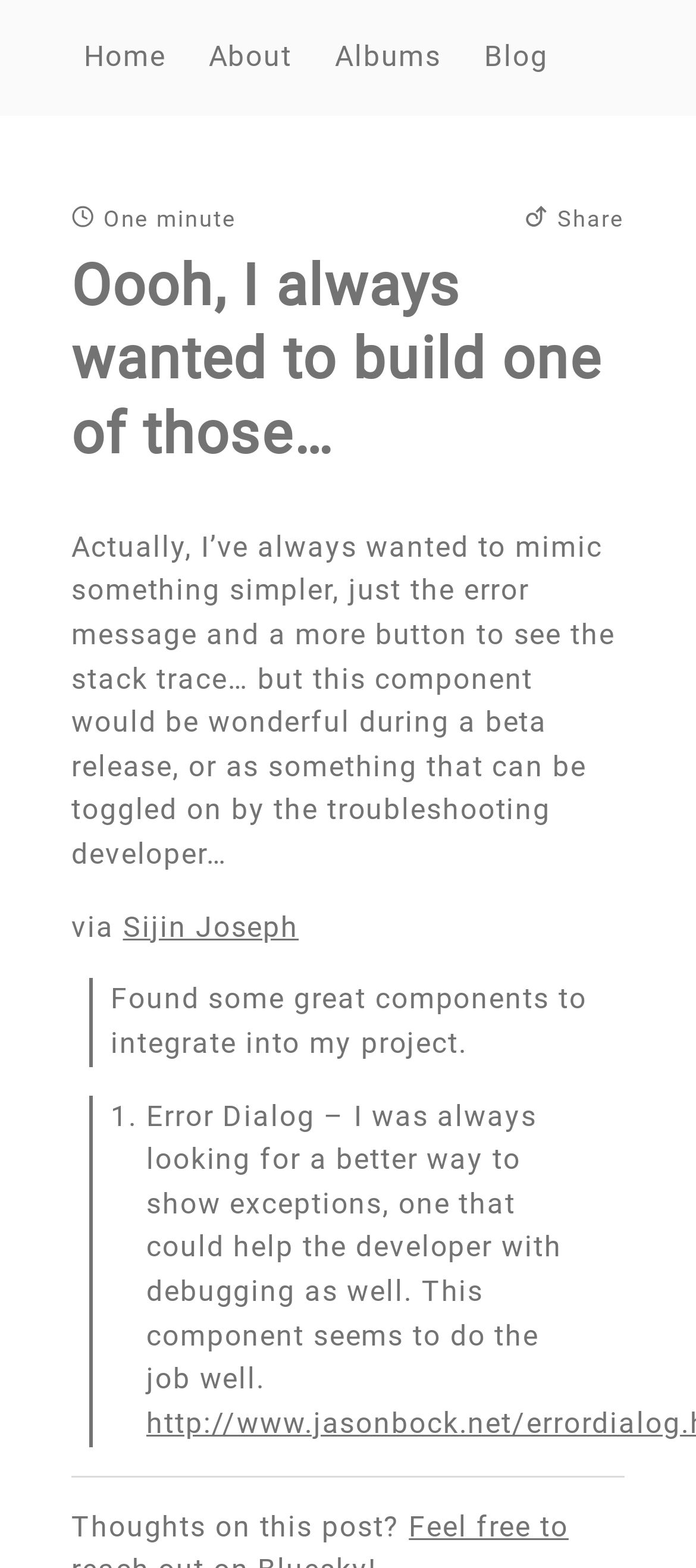Provide an in-depth caption for the contents of the webpage.

This webpage appears to be a blog post with a title "Oooh, I always wanted to build one of those…" by Duncan Mackenzie. At the top, there are four navigation links: "Home", "About", "Albums", and "Blog", aligned horizontally. Below these links, there is a small image, followed by a text "One minute" and a "Share" link with an accompanying image.

The main content of the blog post is an article with a heading that matches the title. The article contains a paragraph of text describing the author's desire to create a simpler error message component. Below this paragraph, there is a citation "via" followed by a link to "Sijin Joseph".

The article continues with two blockquotes. The first one contains a sentence about finding great components to integrate into a project. The second blockquote is a list with a single item, describing an "Error Dialog" component that helps with debugging exceptions.

At the bottom of the page, there is a horizontal separator, followed by a text "Thoughts on this post?" which appears to be an invitation for comments or discussion.